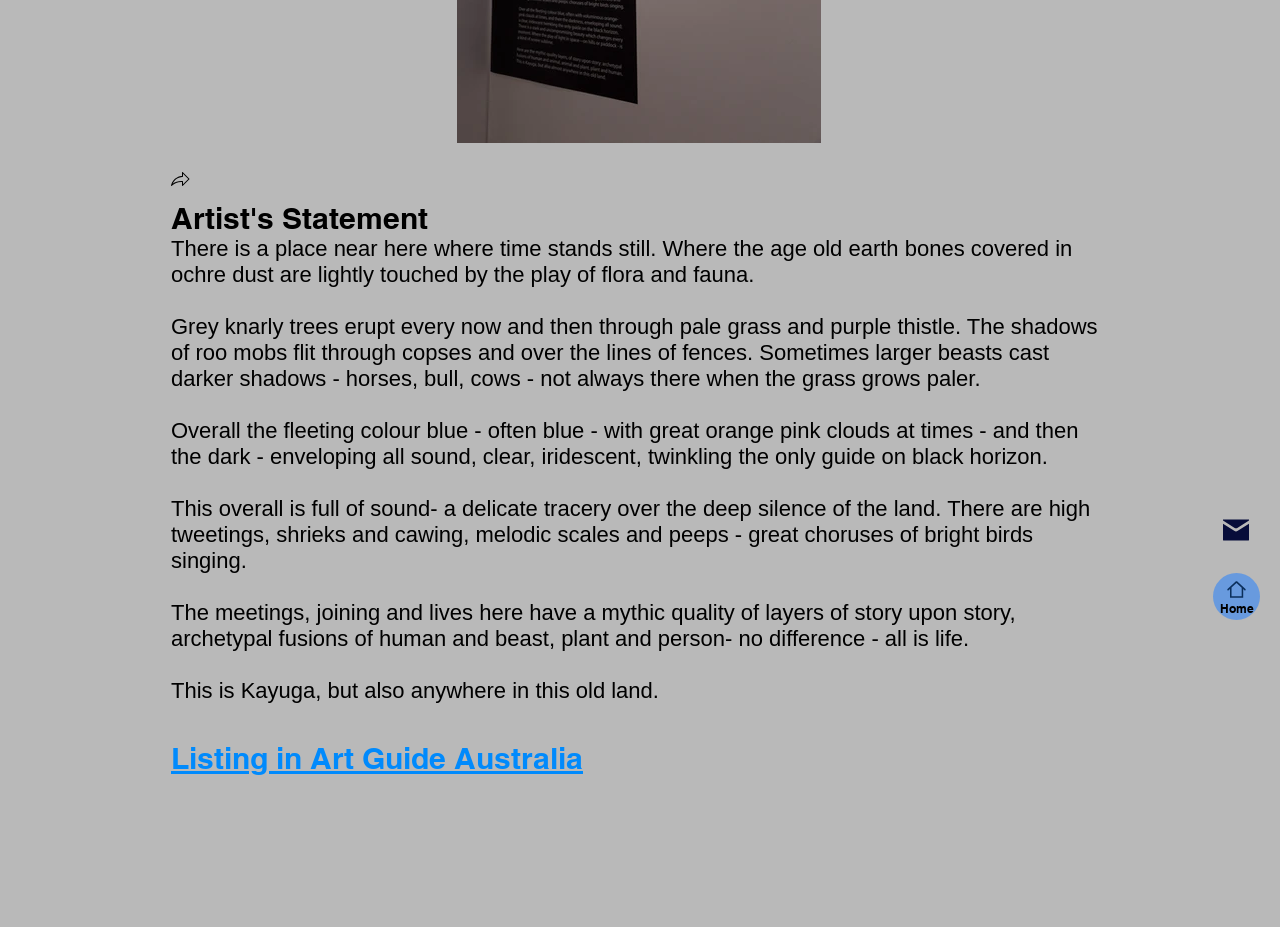Determine the bounding box for the UI element described here: "Listing in Art Guide Australia".

[0.134, 0.8, 0.455, 0.836]